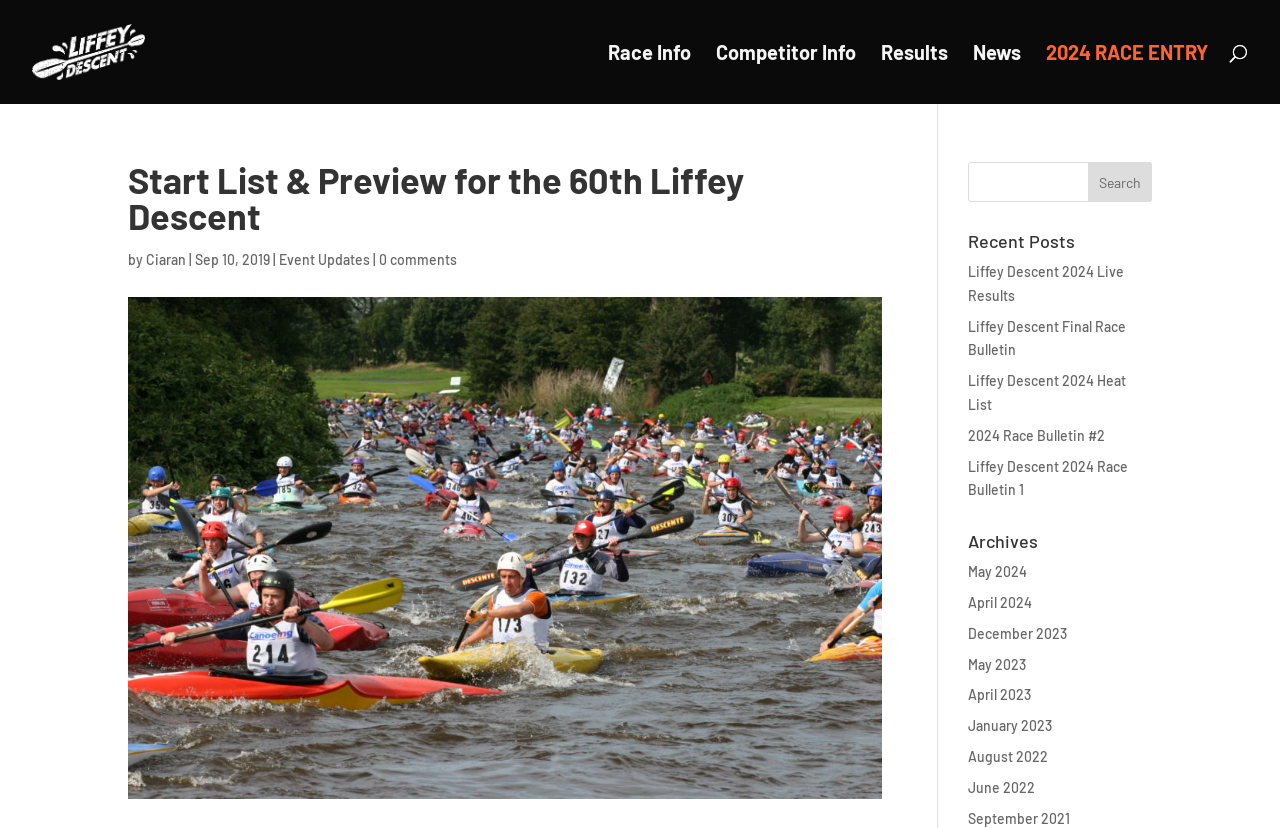Locate the bounding box coordinates of the element that needs to be clicked to carry out the instruction: "Read the recent post about Liffey Descent 2024 Live Results". The coordinates should be given as four float numbers ranging from 0 to 1, i.e., [left, top, right, bottom].

[0.756, 0.318, 0.878, 0.367]